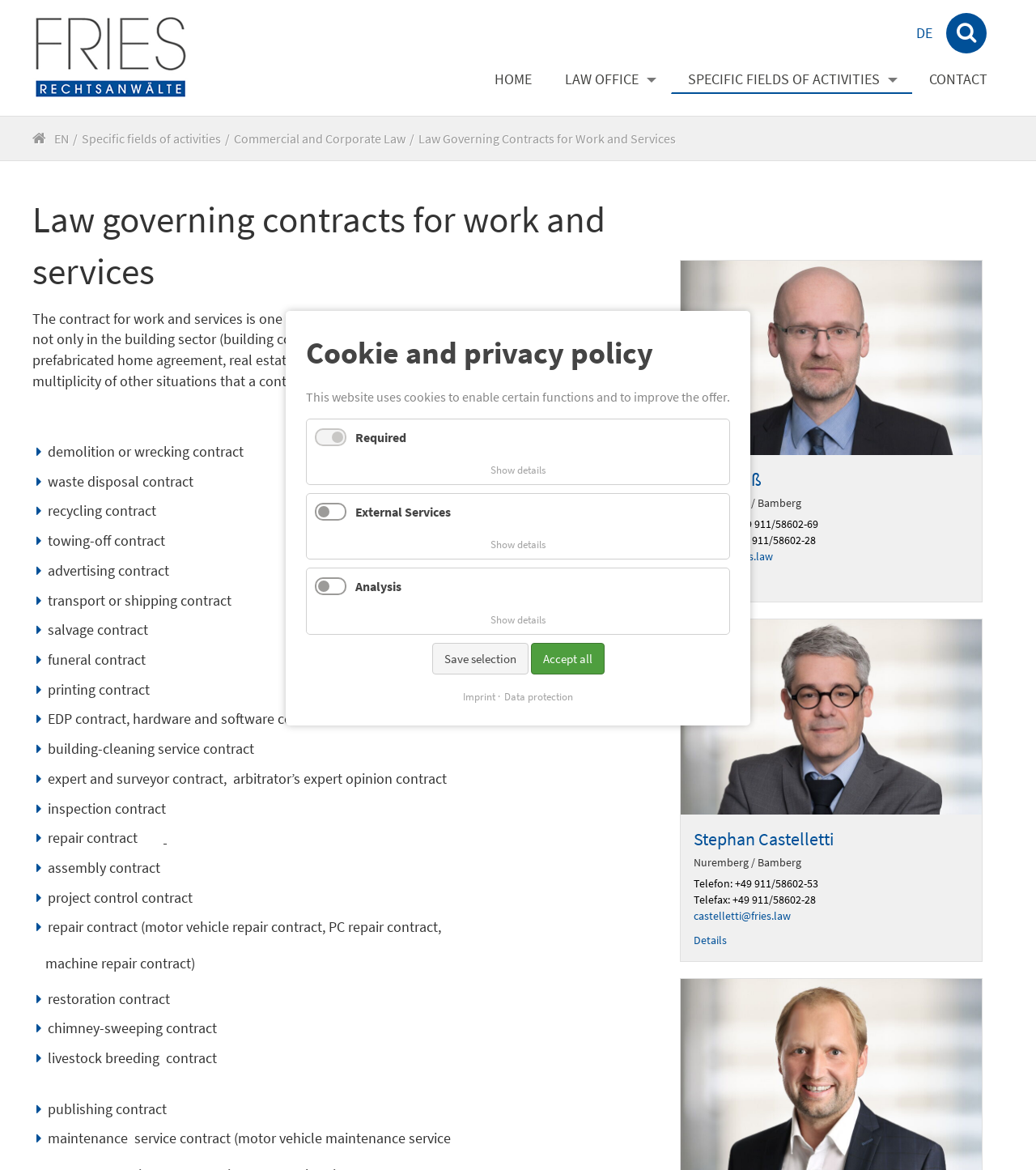Indicate the bounding box coordinates of the clickable region to achieve the following instruction: "Click the link to the imprint."

[0.447, 0.59, 0.478, 0.603]